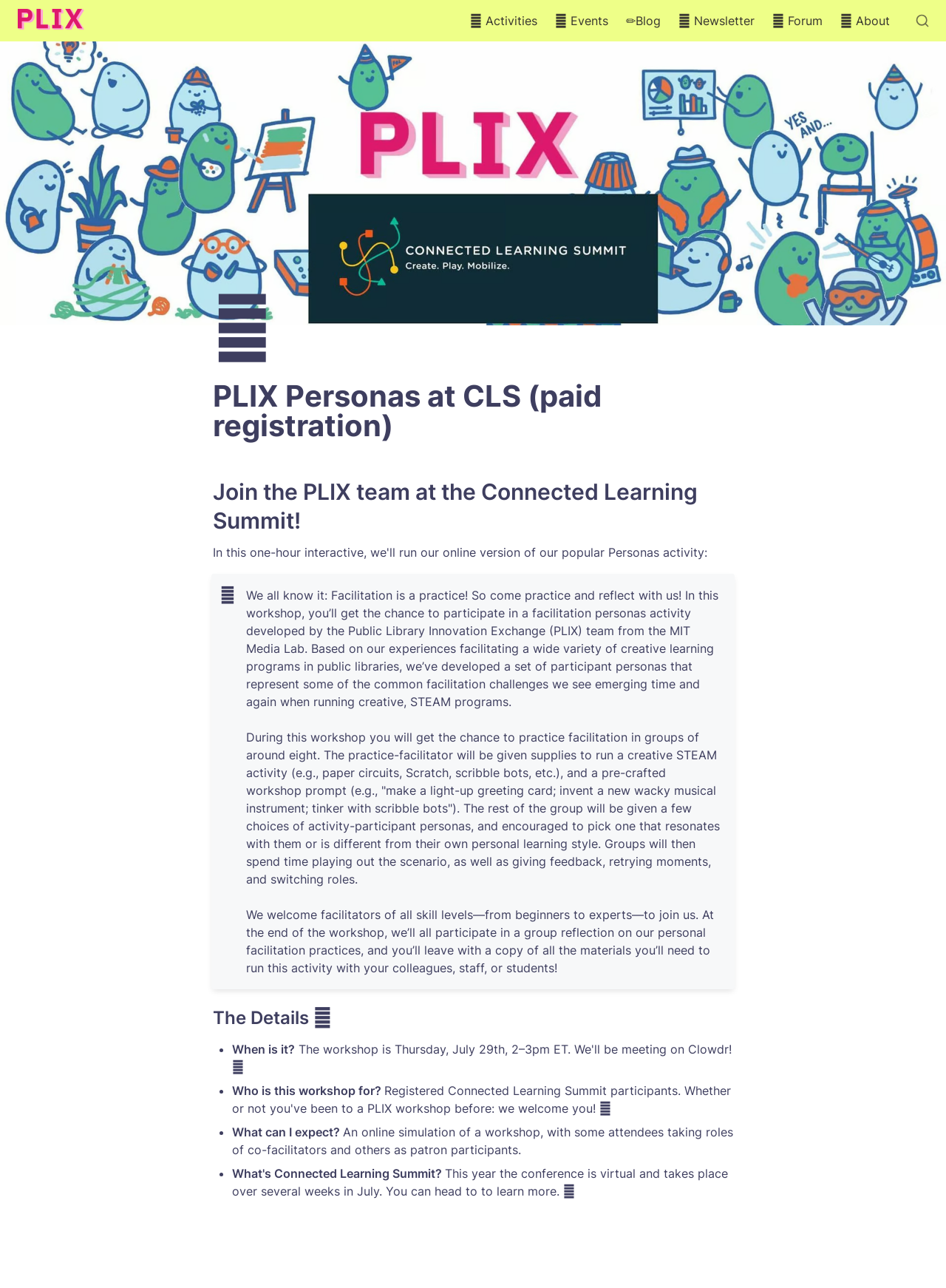Give a full account of the webpage's elements and their arrangement.

This webpage is about a workshop called "PLIX Personas at CLS (paid registration)" where participants can practice facilitation in a simulated online environment. At the top of the page, there is a navigation menu with links to "Logo", "Activities", "Events", "Blog", "Newsletter", "Forum", and "About". 

Below the navigation menu, there is a large image that spans the entire width of the page. Above this image, there is a heading that reads "PLIX Personas at CLS (paid registration)" with a smaller heading below it that says "Join the PLIX team at the Connected Learning Summit!". 

To the left of the heading, there is a small icon that looks like a drama mask. Below the heading, there is a large block of text that describes the workshop, including what participants can expect to do and learn. The text is divided into sections with headings such as "The Details" and is accompanied by small icons and bullet points.

The workshop description mentions that participants will be divided into groups of around eight and will take on roles such as facilitators and activity participants. They will practice facilitation and receive feedback from others. The workshop is open to facilitators of all skill levels and will provide materials for participants to run the activity with their colleagues or students.

At the bottom of the page, there are several bullet points that provide additional details about the workshop, including the date, target audience, and what to expect. There is also a mention of the conference being virtual and taking place in July, with a link to learn more.